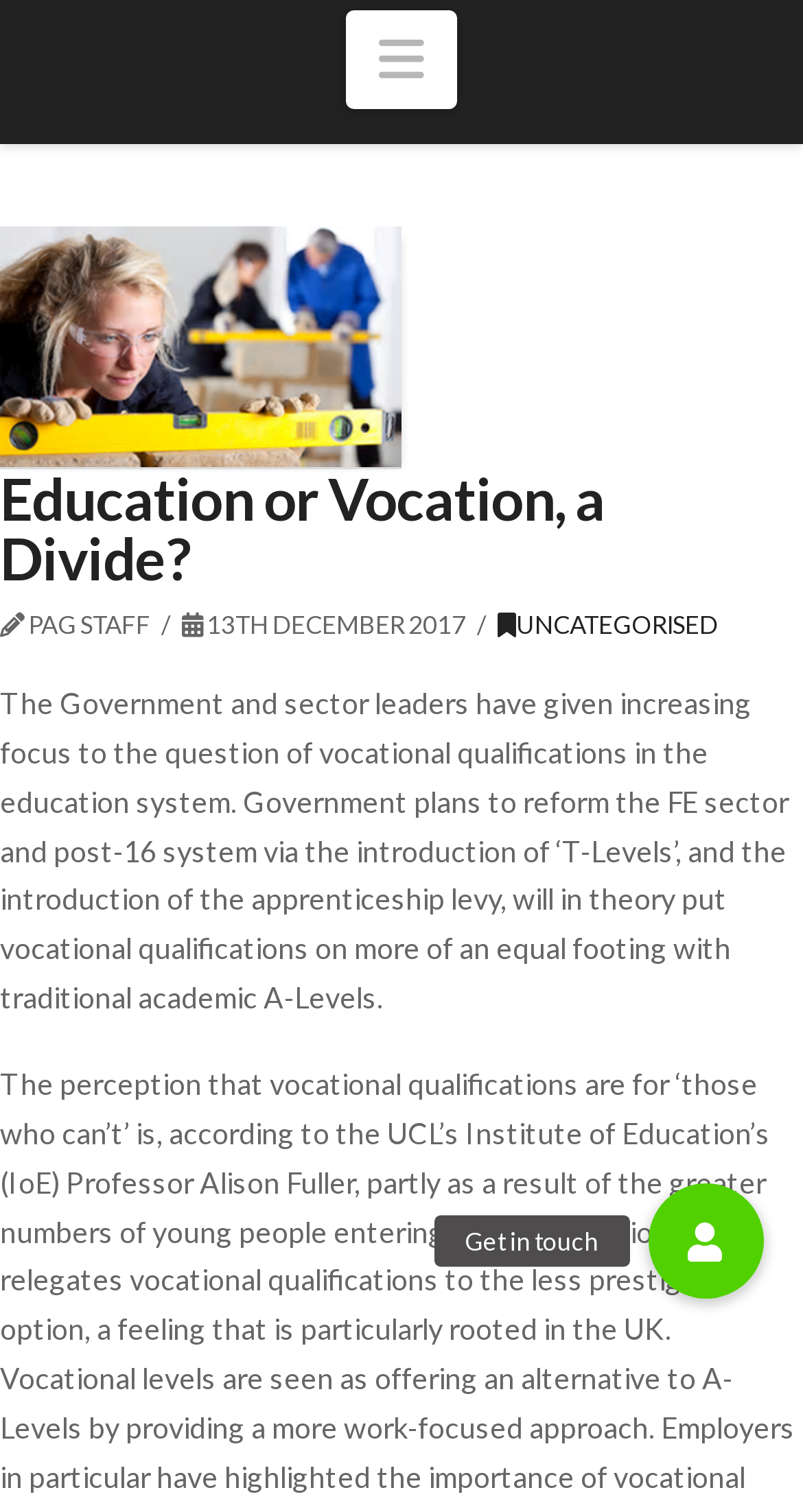Answer the question using only a single word or phrase: 
What is the category of the article?

UNCATEGORISED